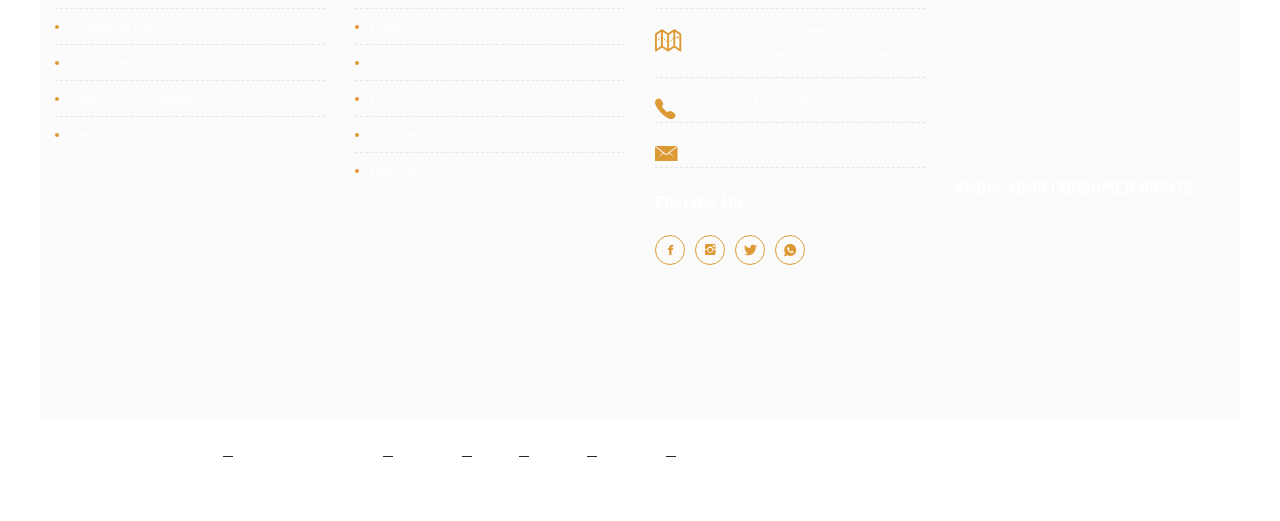Using the format (top-left x, top-left y, bottom-right x, bottom-right y), provide the bounding box coordinates for the described UI element. All values should be floating point numbers between 0 and 1: Cookies

[0.314, 0.854, 0.354, 0.891]